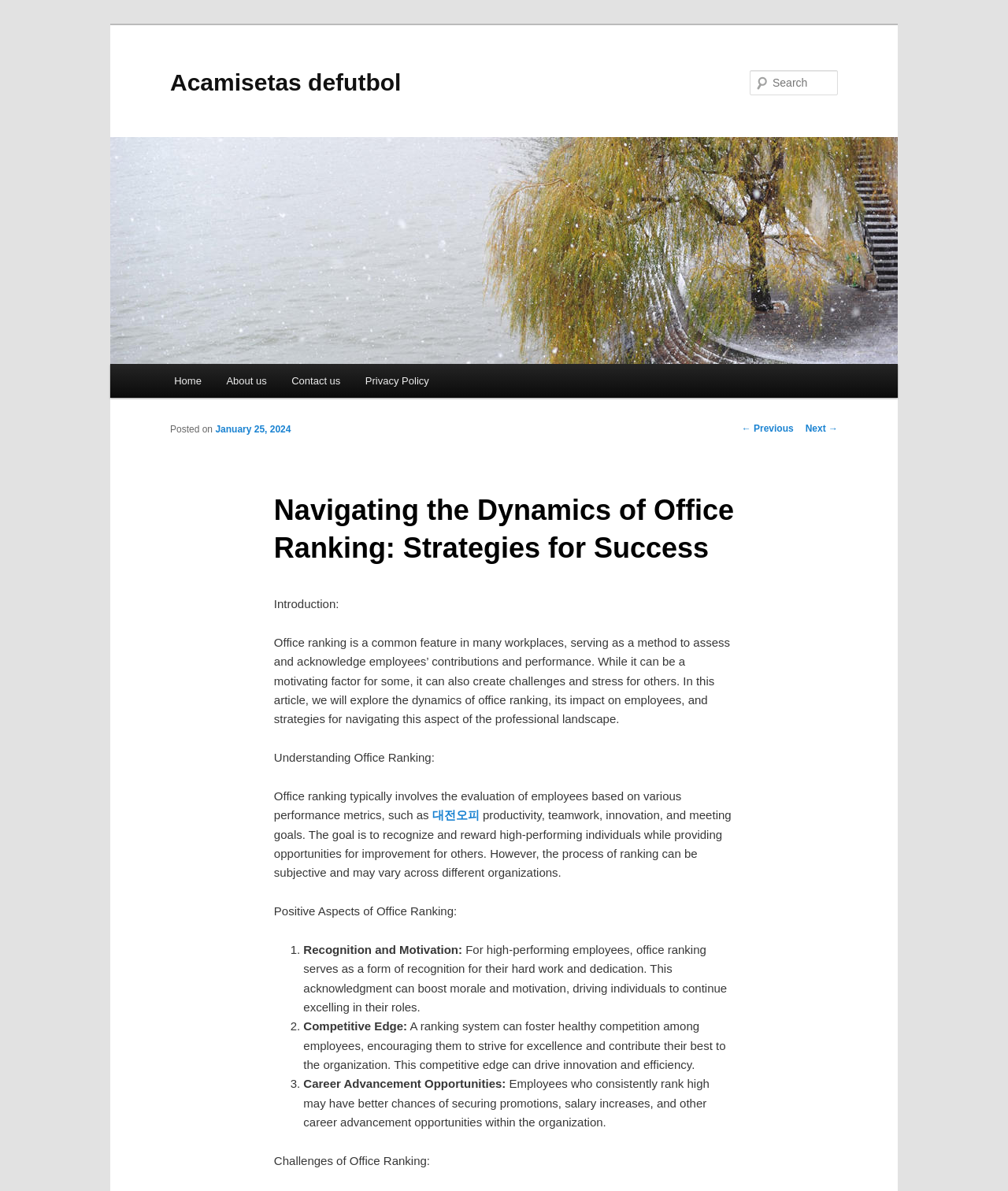Utilize the details in the image to thoroughly answer the following question: What is one of the positive aspects of office ranking?

I found one of the positive aspects of office ranking by looking at the list of benefits which includes 'Recognition and Motivation' as one of the points. This is mentioned in the paragraph that starts with 'Positive Aspects of Office Ranking:'.